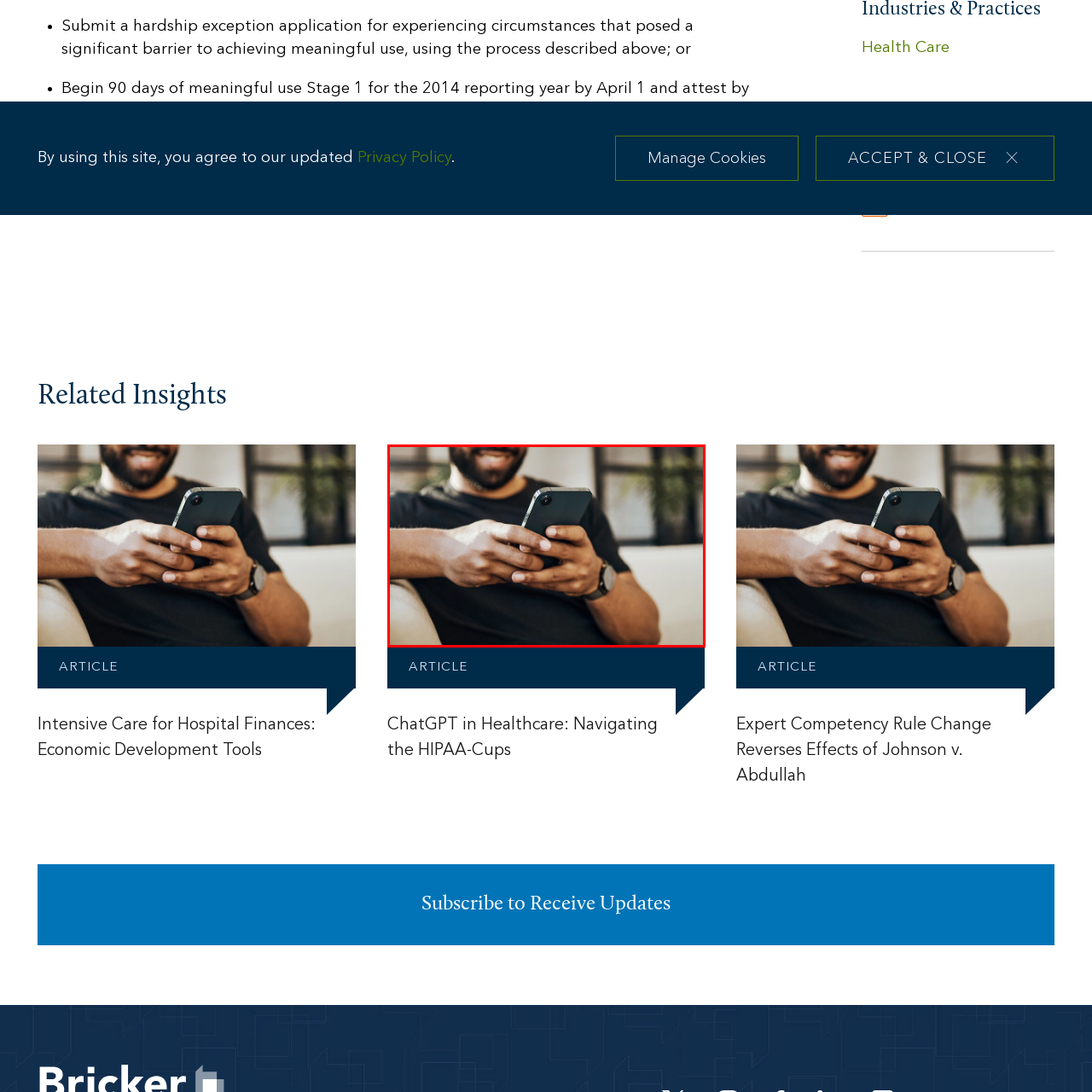Deliver a detailed explanation of the elements found in the red-marked area of the image.

The image captures a close-up of a person casually sitting and using a smartphone. The individual, with a friendly demeanor, is focused on the device in their hands, suggesting engagement with content or communication. They are dressed in a simple black t-shirt, adding to the relaxed atmosphere of the scene. The background features soft lighting and hints of greenery, giving a warm and inviting ambiance. This image may represent themes of connectivity and technology in everyday life, reflecting how people integrate digital devices into their daily routine.